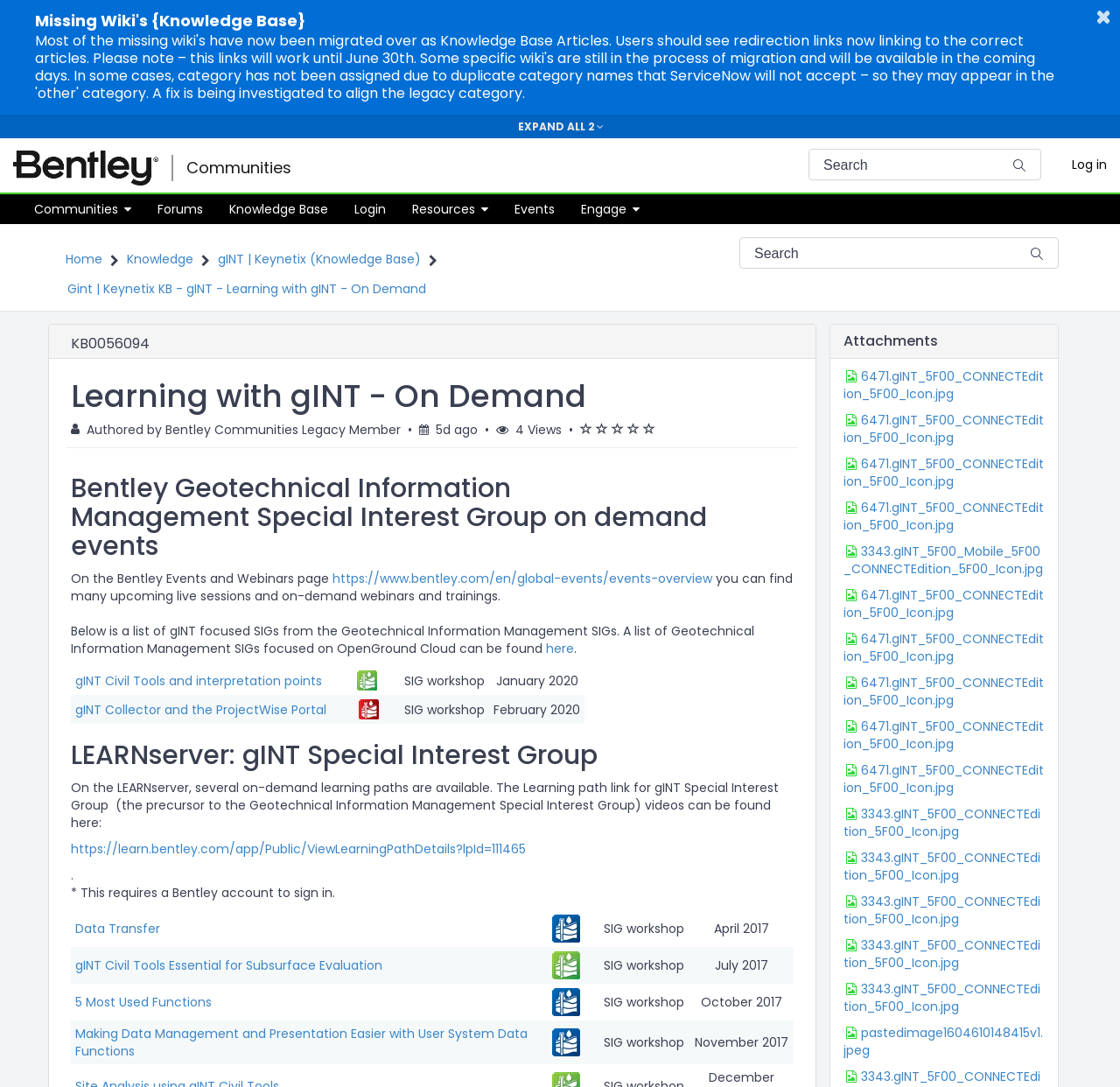Could you highlight the region that needs to be clicked to execute the instruction: "Search for something"?

[0.722, 0.137, 0.93, 0.166]